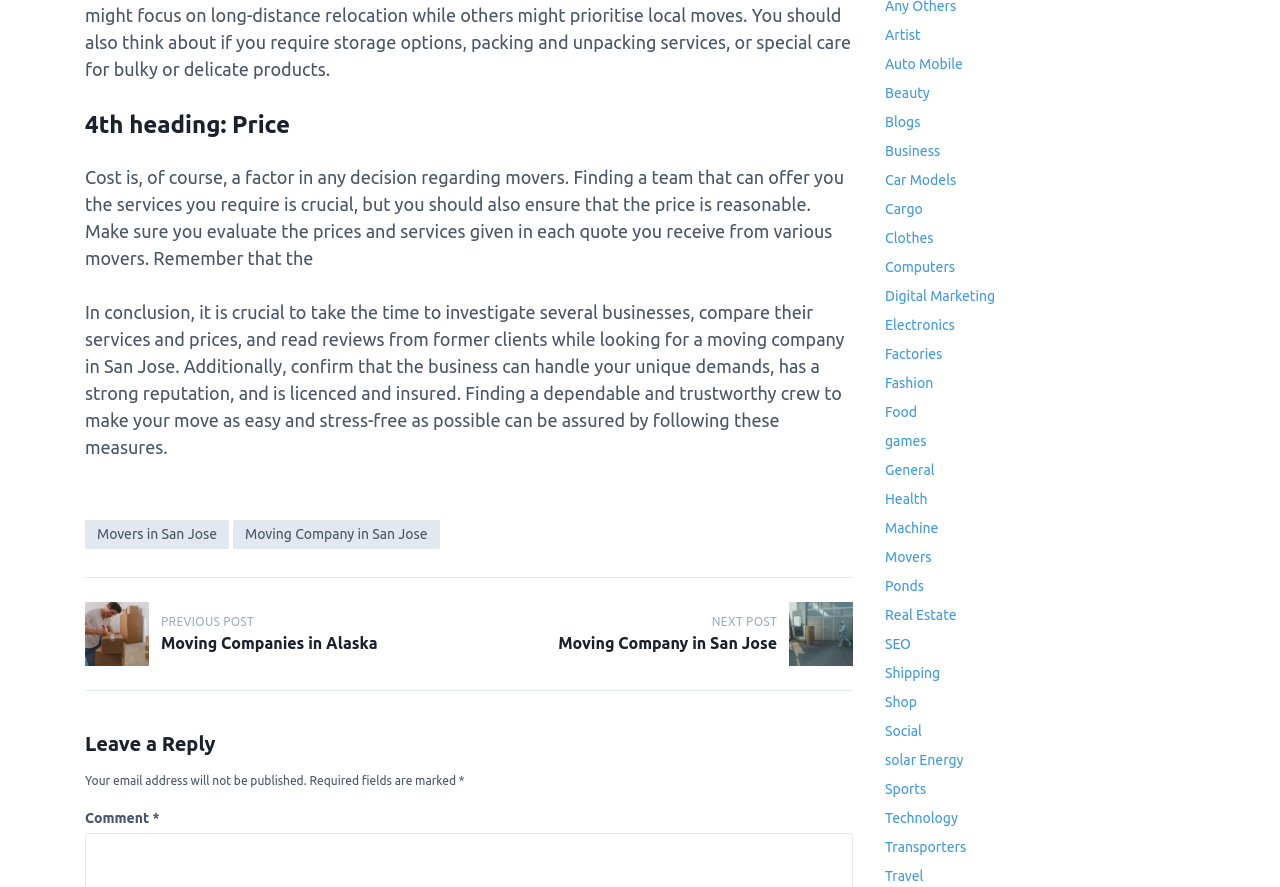Please identify the bounding box coordinates of the area I need to click to accomplish the following instruction: "Click on 'Leave a Reply'".

[0.066, 0.824, 0.666, 0.852]